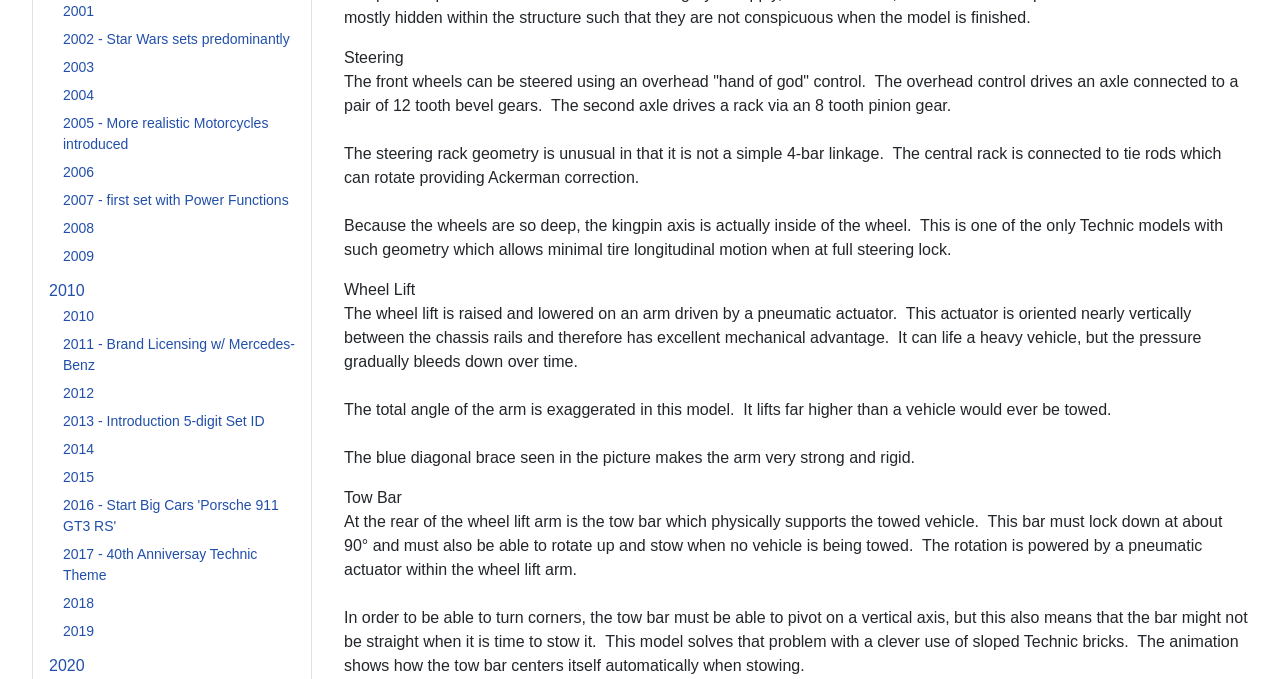Respond with a single word or phrase to the following question:
What is the purpose of the tow bar?

Supports towed vehicle